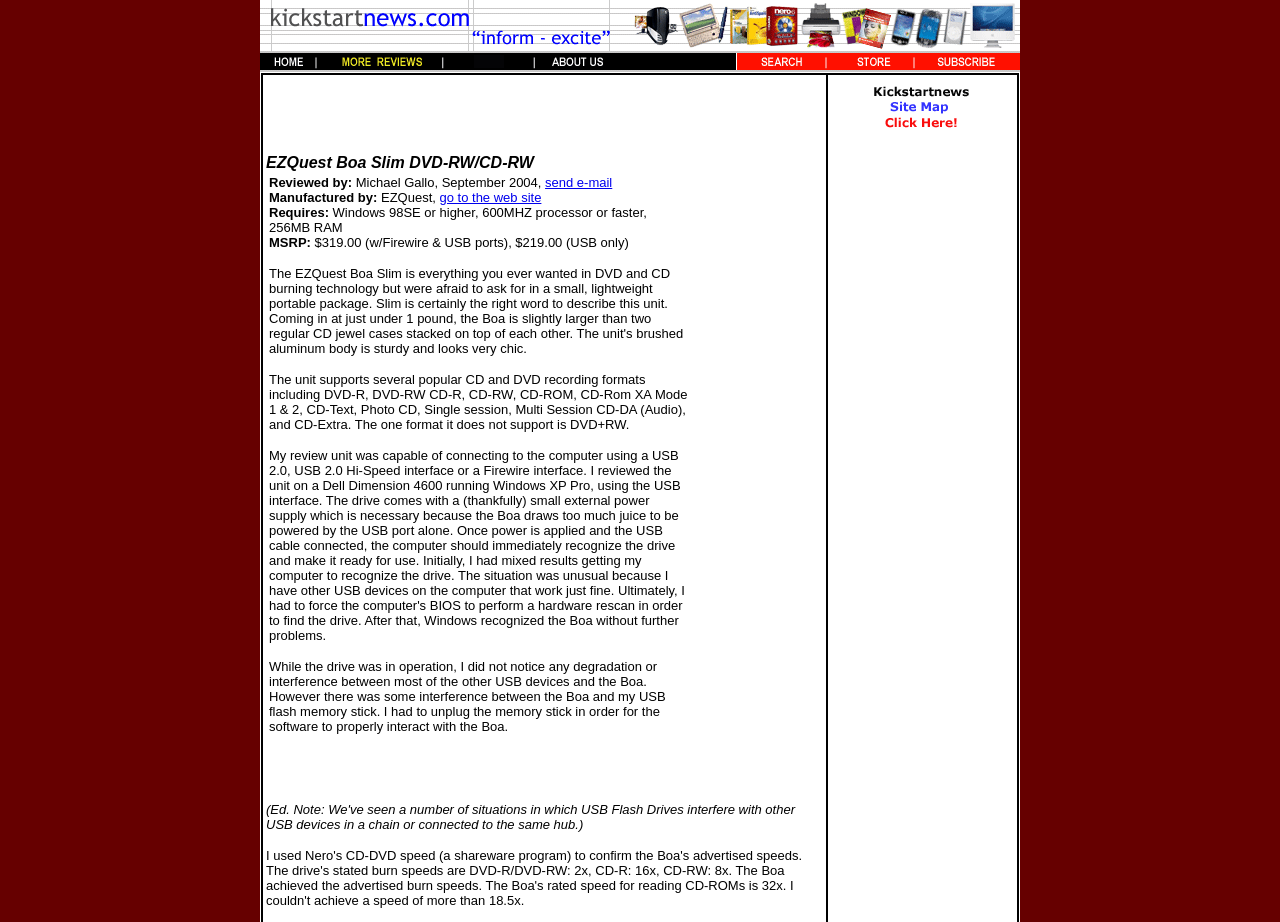What is the minimum processor speed required to use the EZQuest Boa Slim?
Examine the image and give a concise answer in one word or a short phrase.

600MHZ